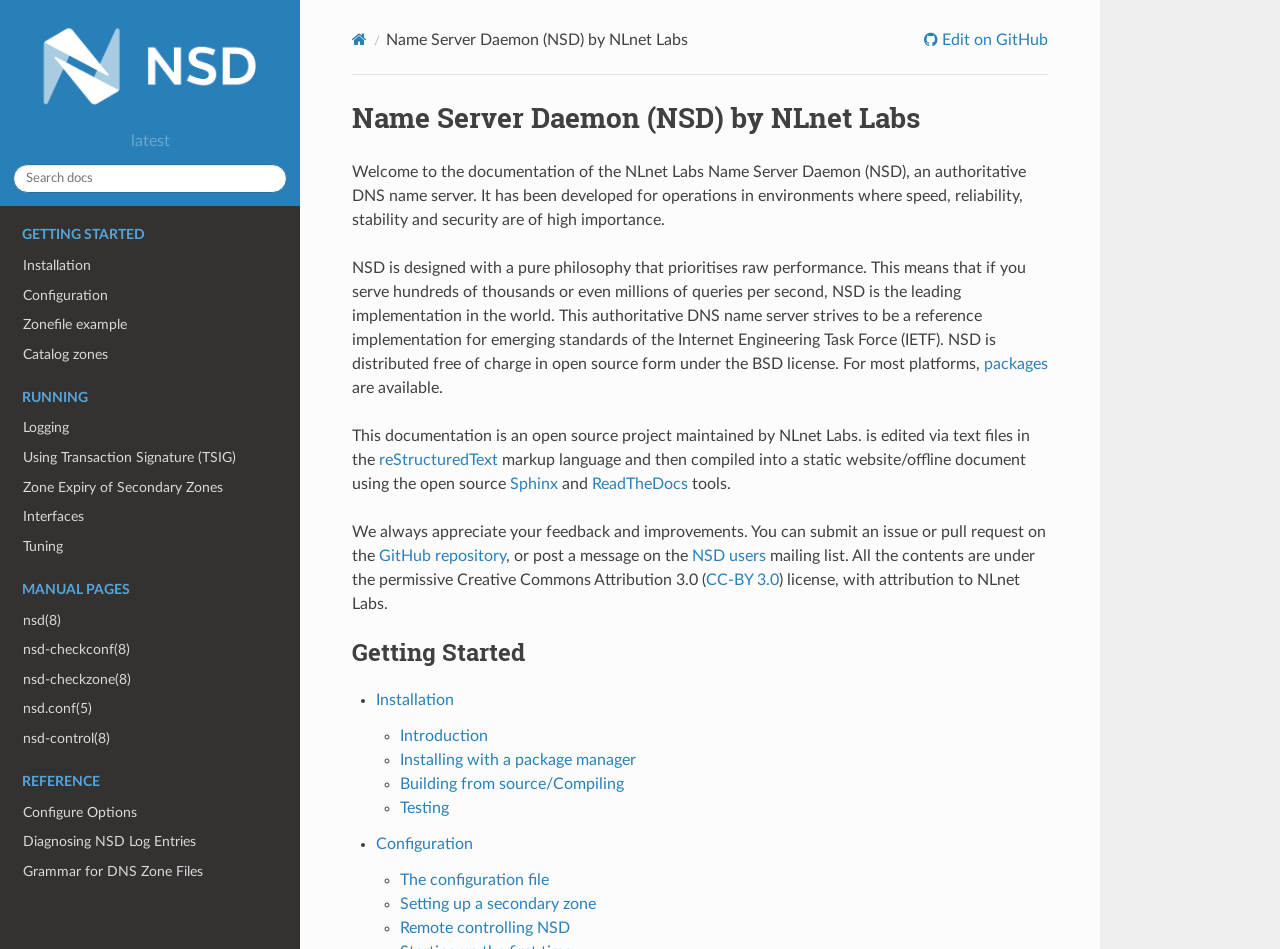Please locate the bounding box coordinates of the element that should be clicked to achieve the given instruction: "Read the documentation for Zonefile example".

[0.0, 0.327, 0.234, 0.358]